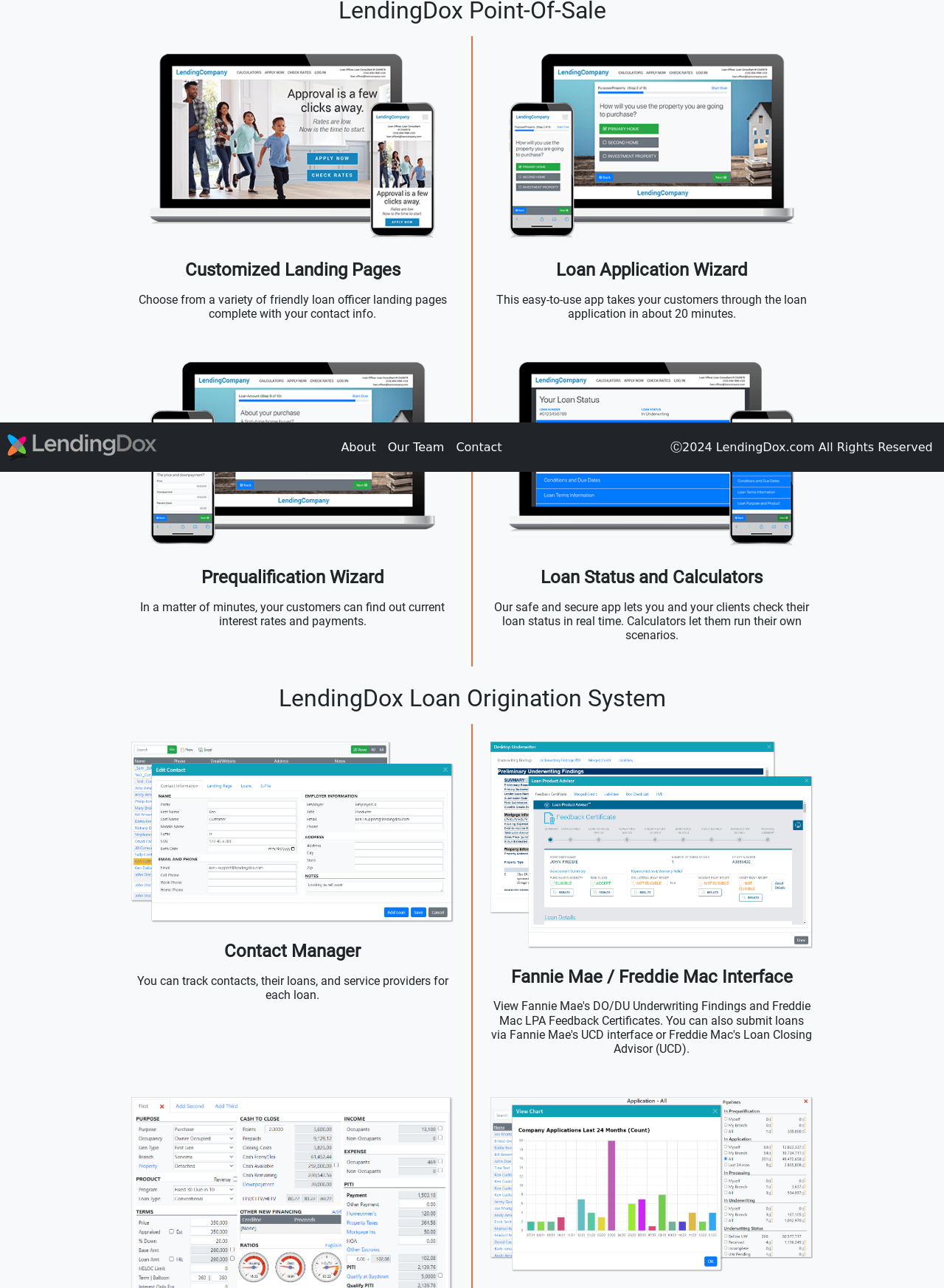Based on the element description, predict the bounding box coordinates (top-left x, top-left y, bottom-right x, bottom-right y) for the UI element in the screenshot: Our Team

[0.404, 0.337, 0.477, 0.357]